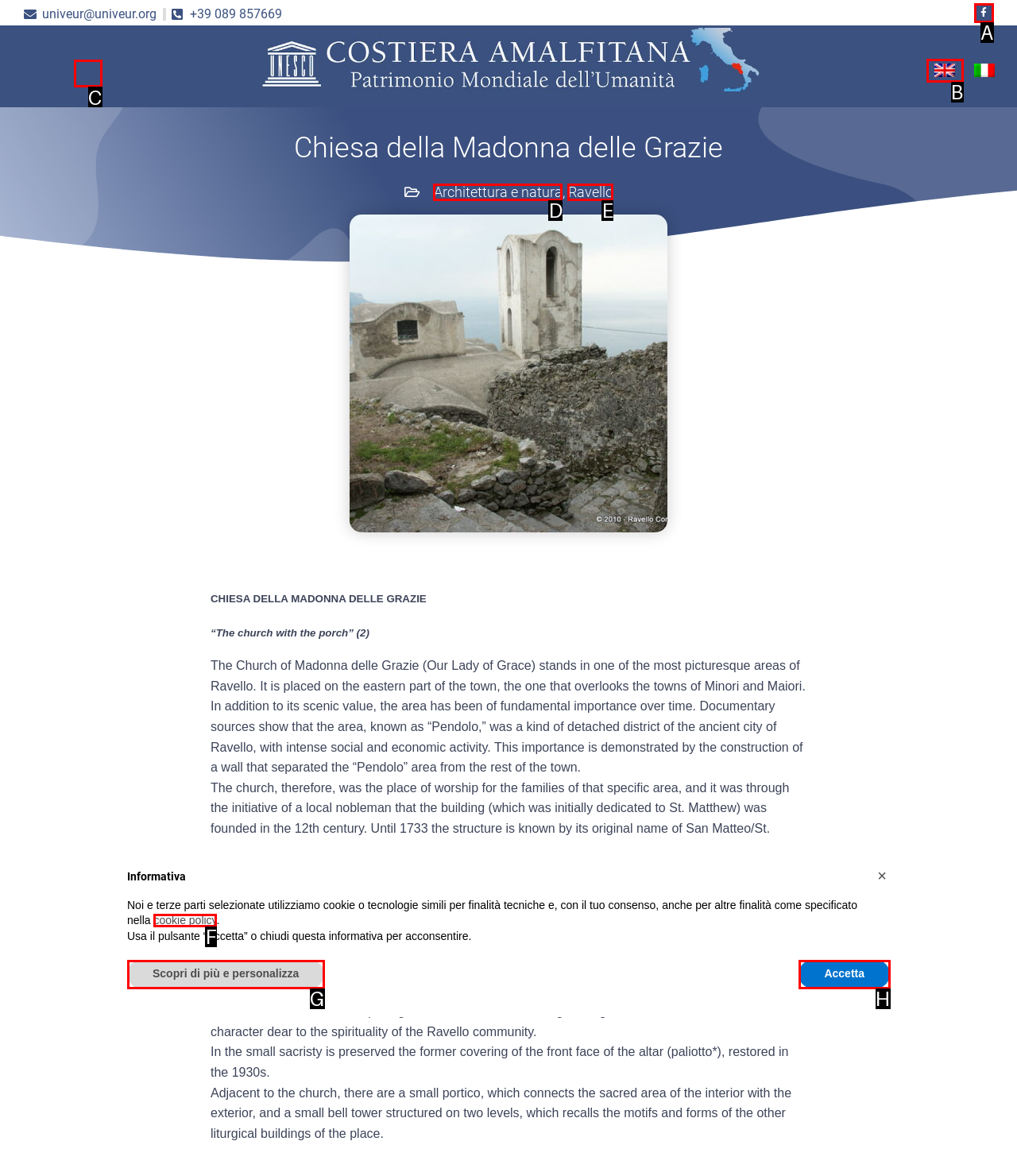What letter corresponds to the UI element to complete this task: Open the menu
Answer directly with the letter.

C